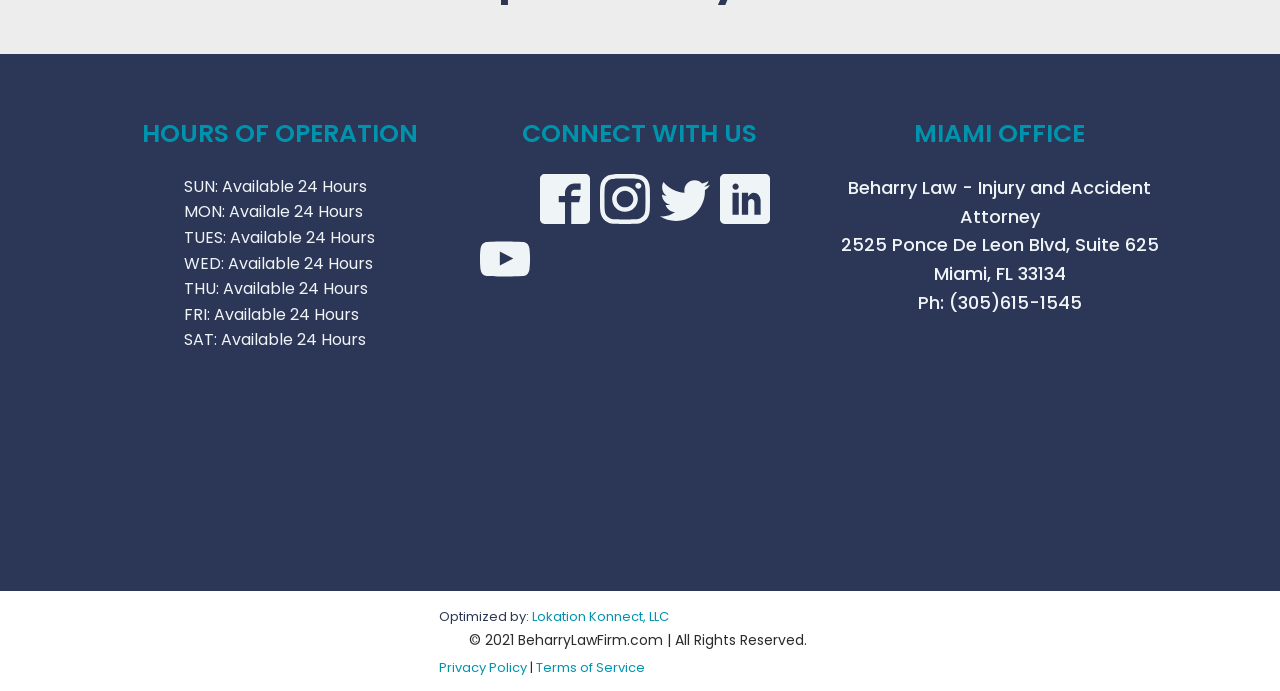Based on the element description Visit our Instagram, identify the bounding box coordinates for the UI element. The coordinates should be in the format (top-left x, top-left y, bottom-right x, bottom-right y) and within the 0 to 1 range.

[0.469, 0.252, 0.508, 0.324]